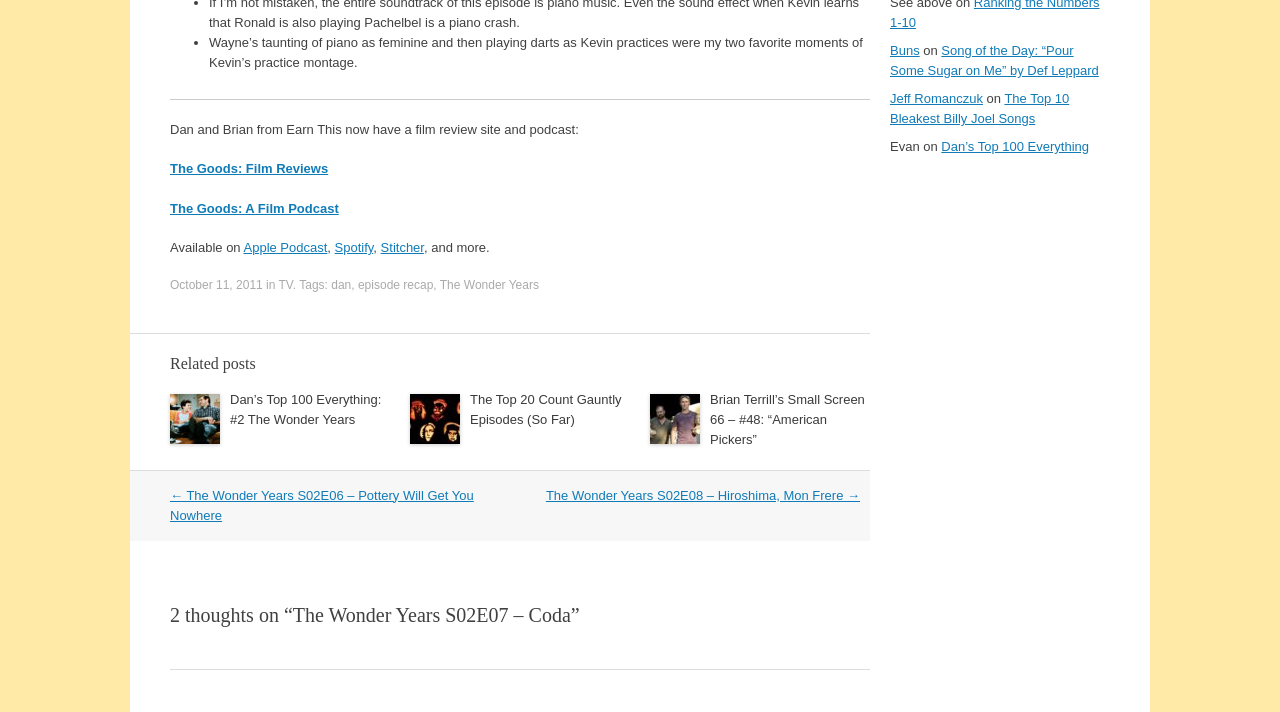Given the description: "Back to top button", determine the bounding box coordinates of the UI element. The coordinates should be formatted as four float numbers between 0 and 1, [left, top, right, bottom].

None